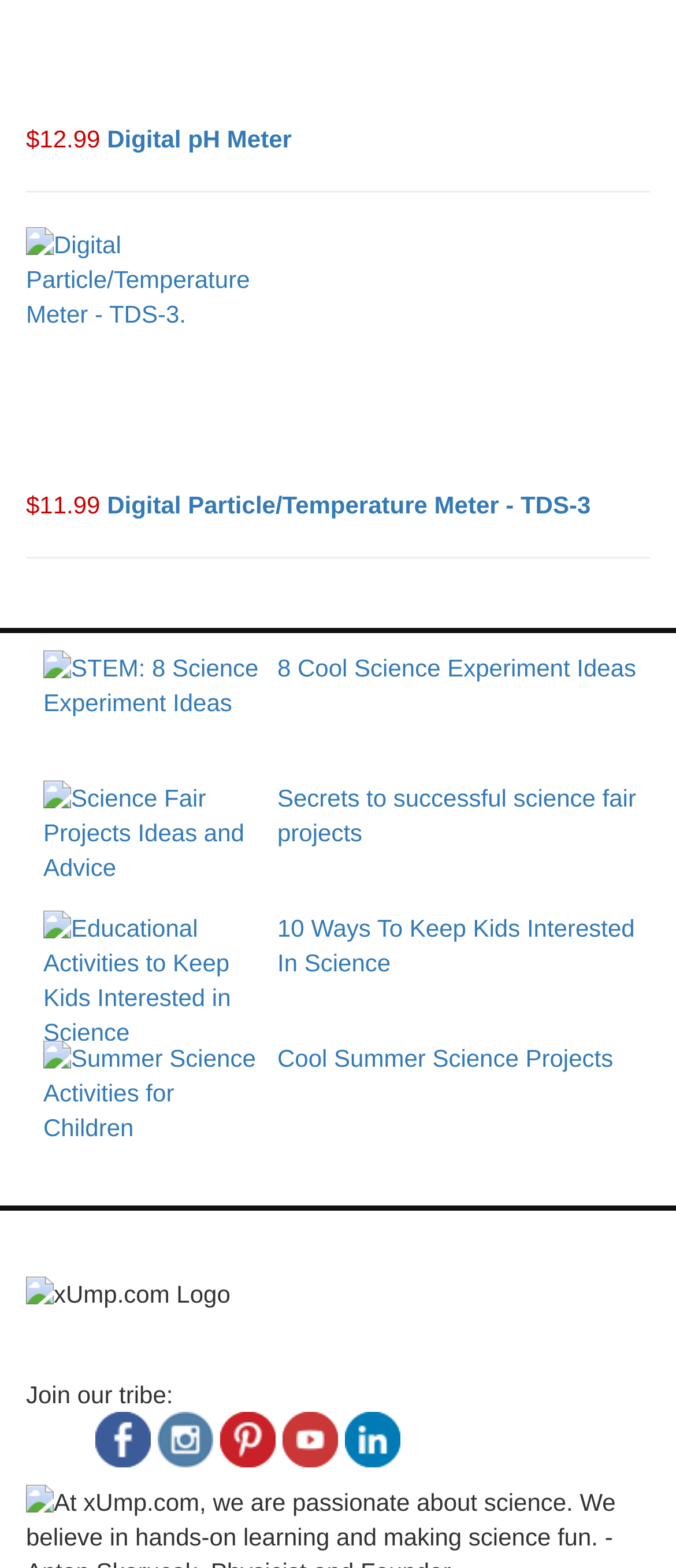Give a one-word or phrase response to the following question: What is the price of the Digital pH Meter?

$12.99